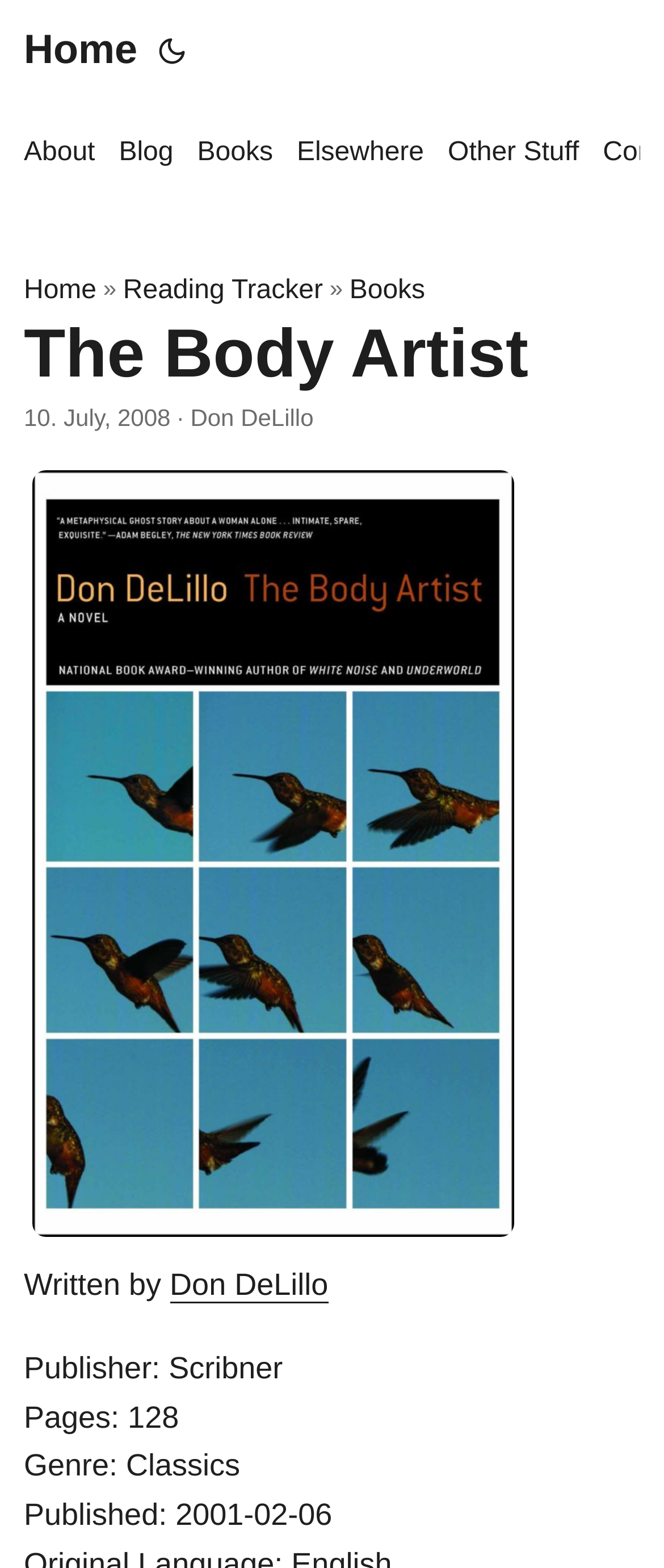What is the genre of the book?
Please provide a detailed answer to the question.

I found the answer by looking at the text 'Genre: Classics' which categorizes the book into a specific genre.